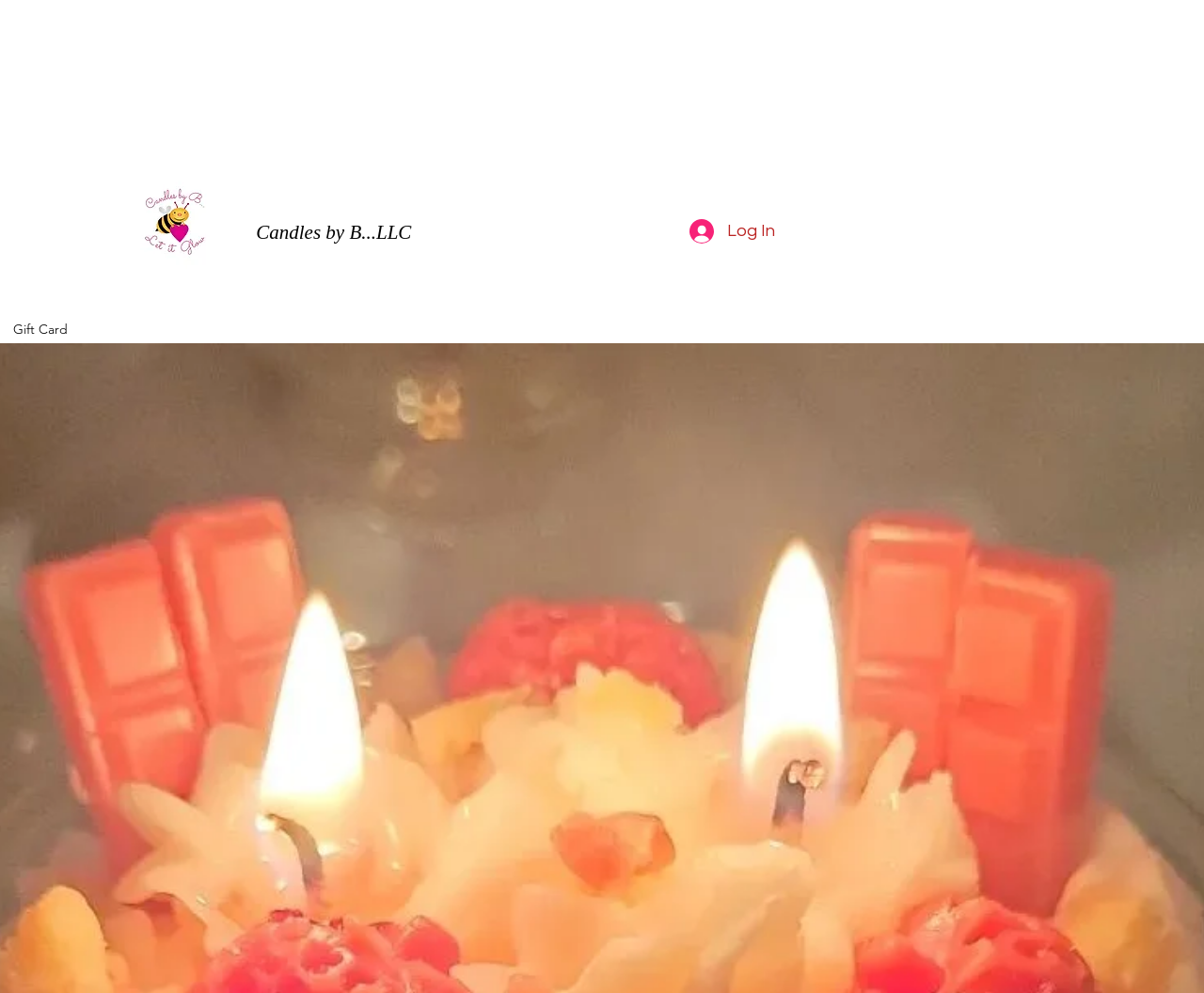What is the region at the top of the page? Please answer the question using a single word or phrase based on the image.

Home: Welcome